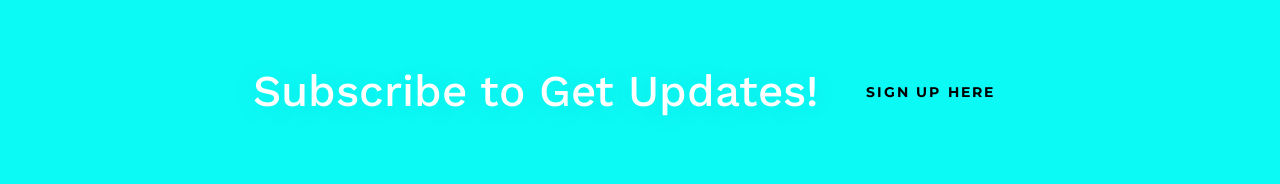With reference to the image, please provide a detailed answer to the following question: What is the purpose of the banner?

The caption describes the design as modern and engaging, making it an effective tool for drawing in potential subscribers, which suggests that the primary purpose of the banner is to attract subscribers.